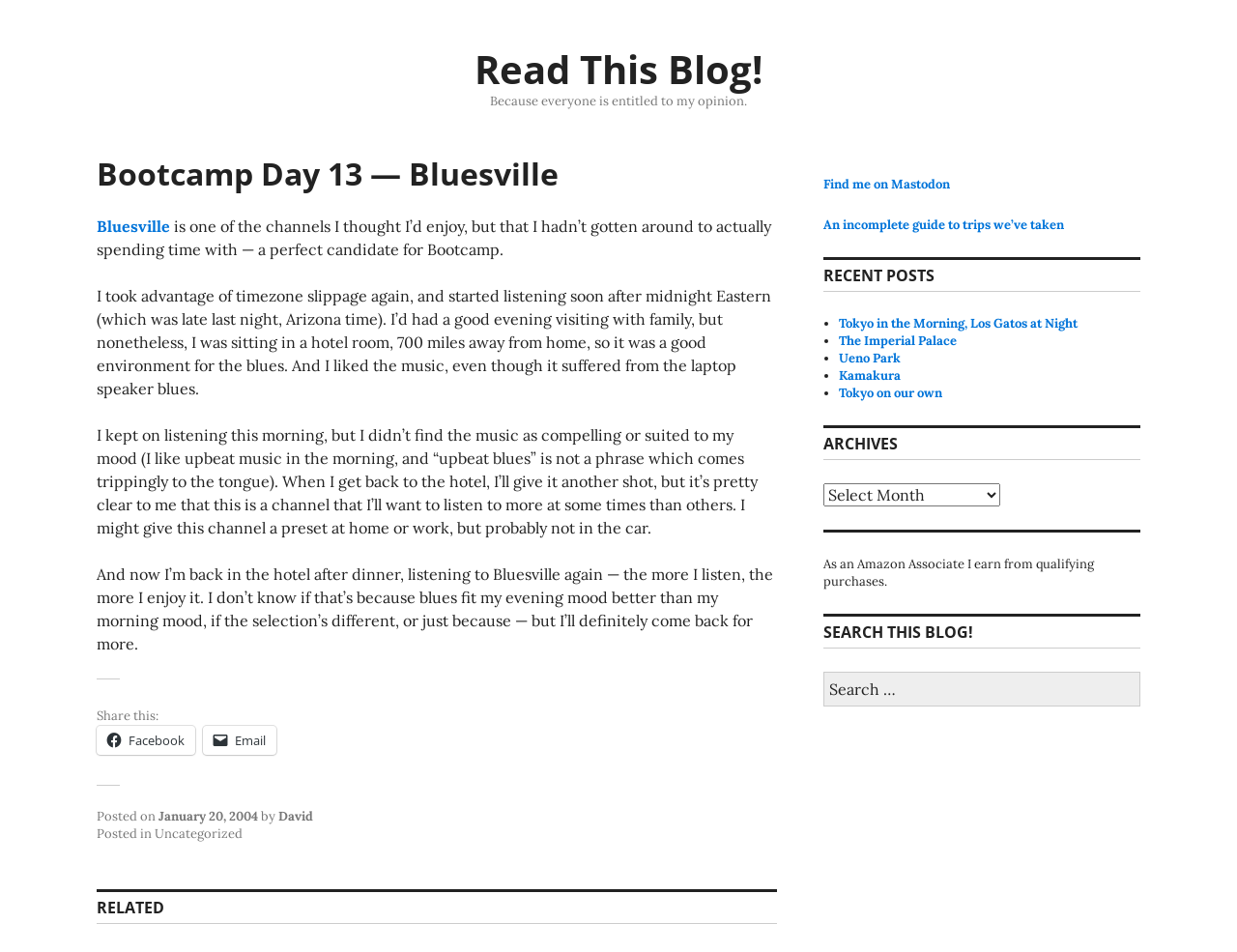What is the purpose of the search box?
Use the image to give a comprehensive and detailed response to the question.

The purpose of the search box can be inferred from its label 'Search for:' and its location under the 'SEARCH THIS BLOG!' heading, indicating that it is meant to search the blog for specific content.